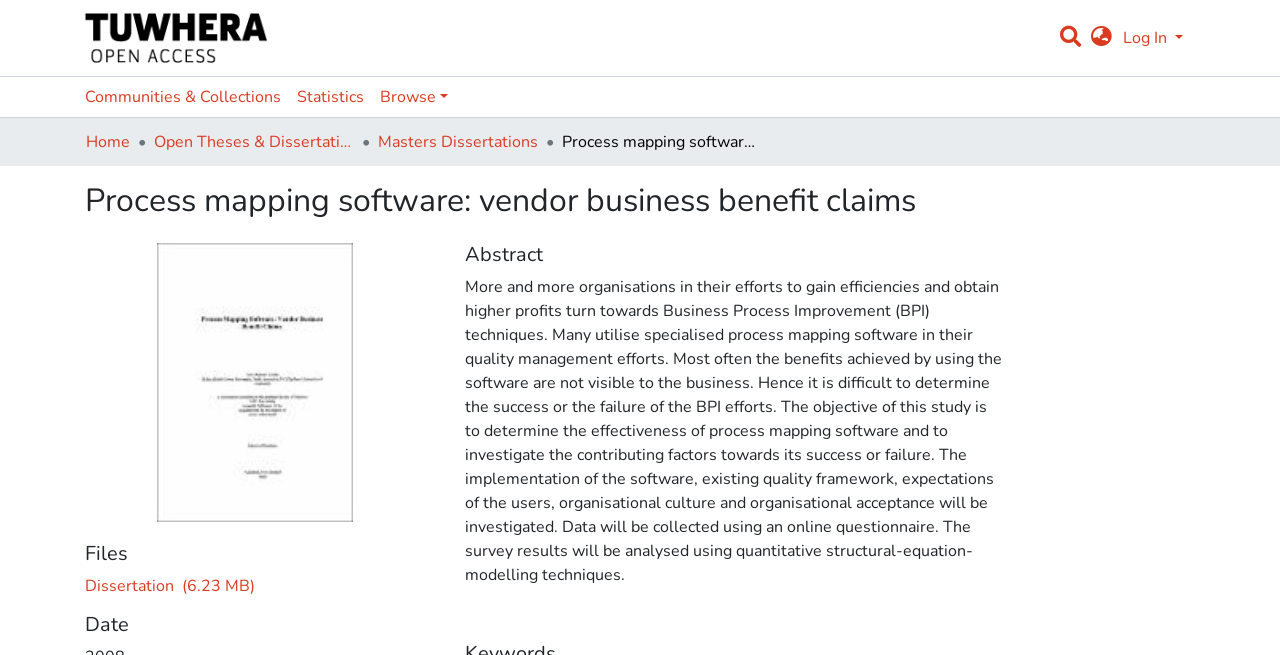Can you identify the bounding box coordinates of the clickable region needed to carry out this instruction: 'Search for something'? The coordinates should be four float numbers within the range of 0 to 1, stated as [left, top, right, bottom].

[0.824, 0.027, 0.847, 0.085]